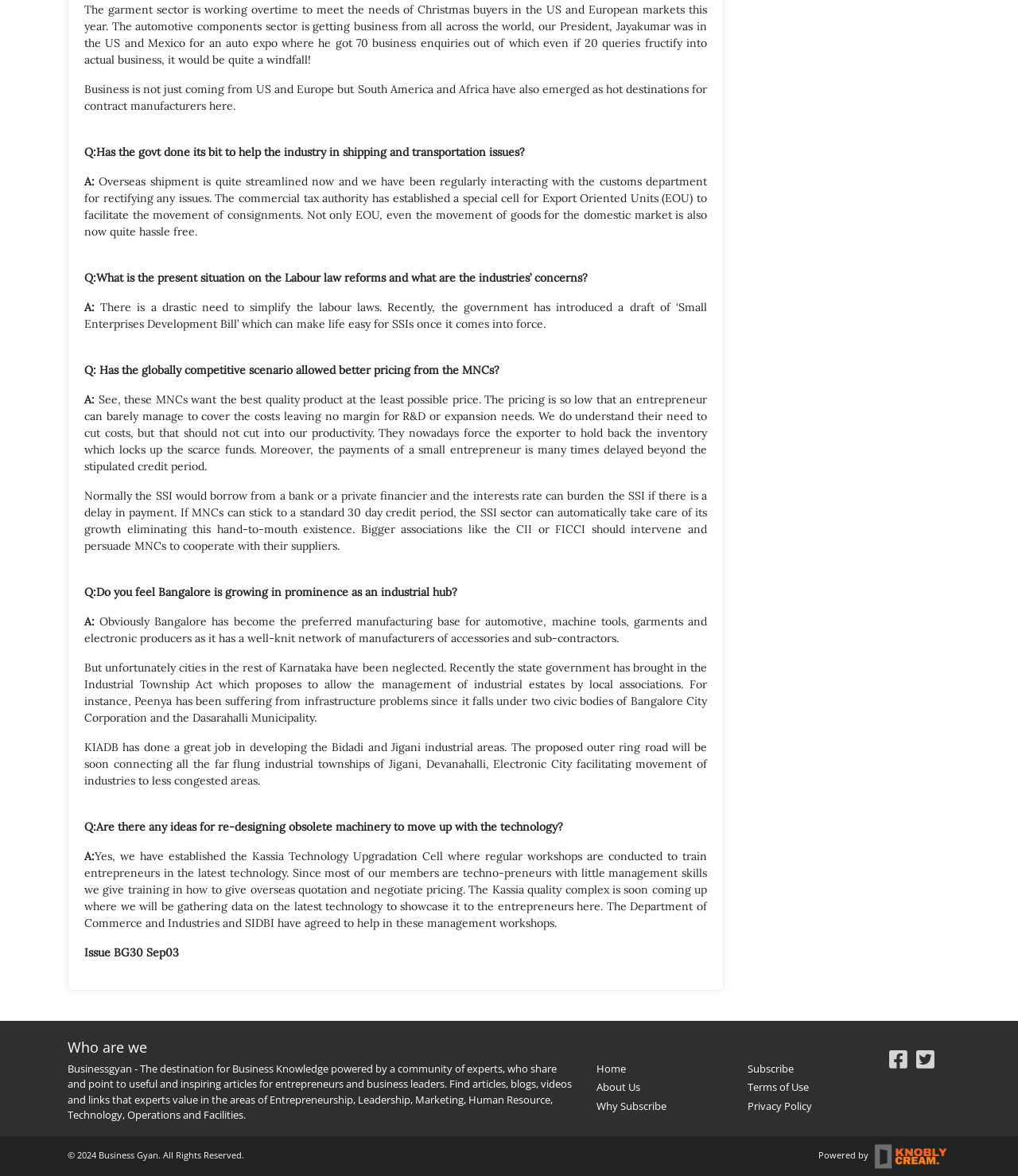Locate the bounding box coordinates of the clickable part needed for the task: "Click on the 'Who are we' link".

[0.066, 0.882, 0.145, 0.898]